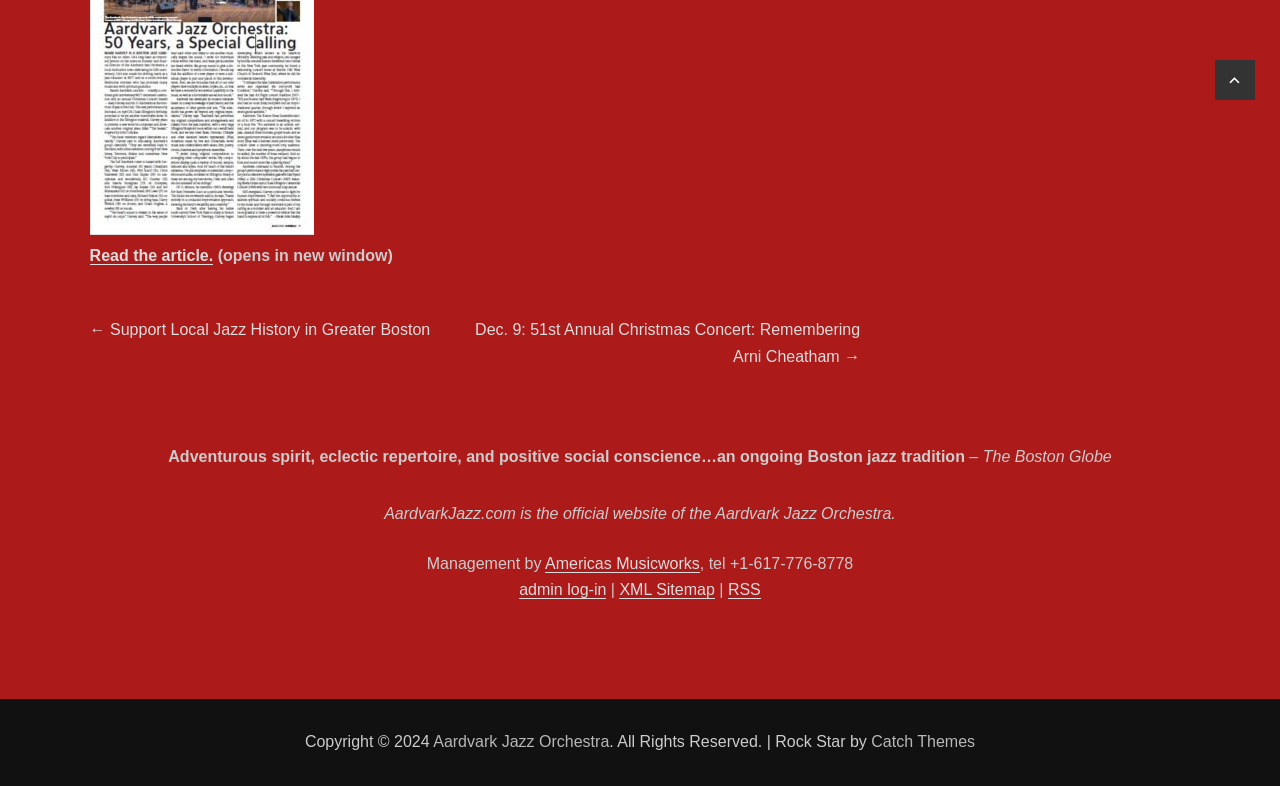Please determine the bounding box coordinates of the area that needs to be clicked to complete this task: 'Visit Americas Musicworks website'. The coordinates must be four float numbers between 0 and 1, formatted as [left, top, right, bottom].

[0.426, 0.706, 0.547, 0.728]